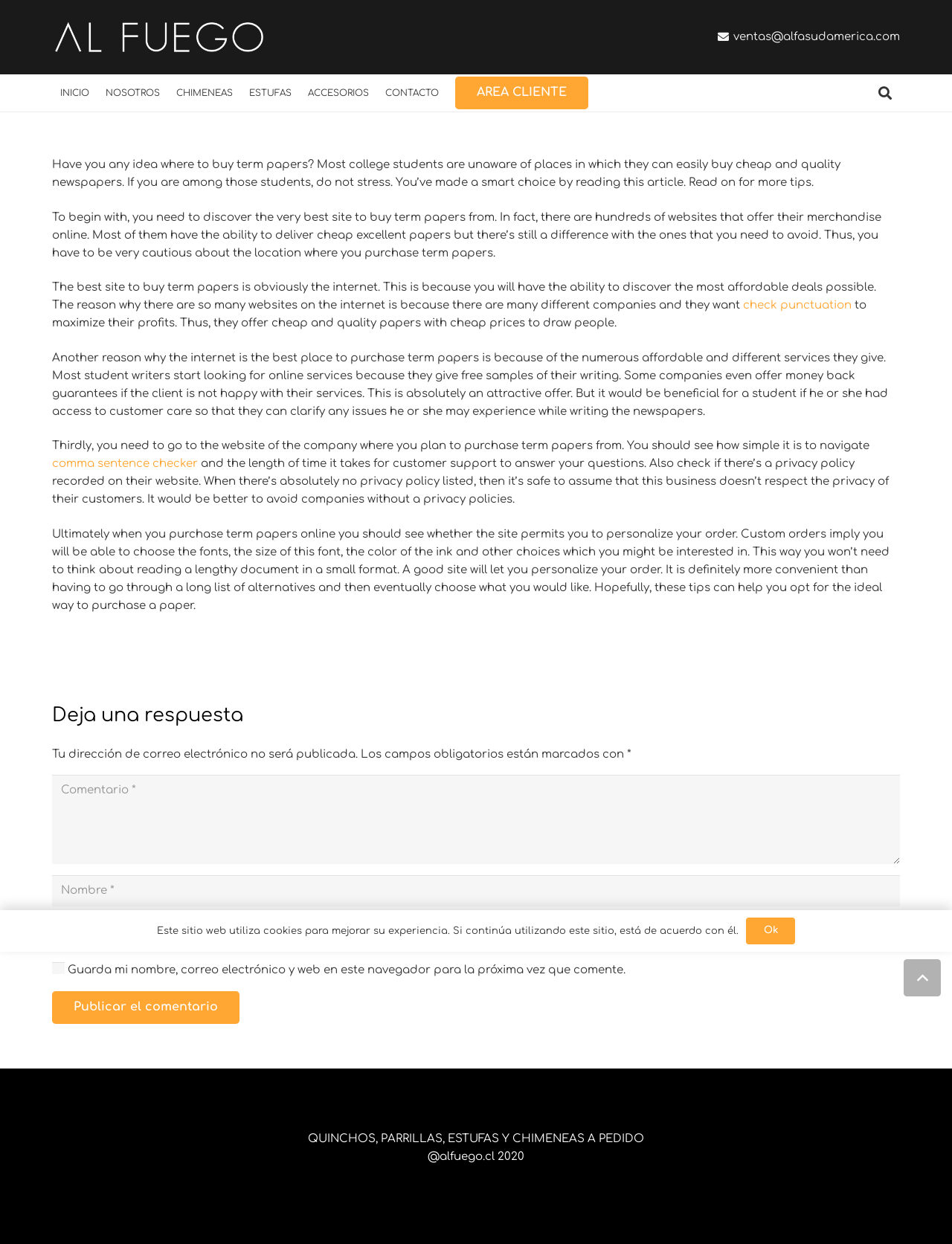Reply to the question below using a single word or brief phrase:
How many navigation links are available?

8